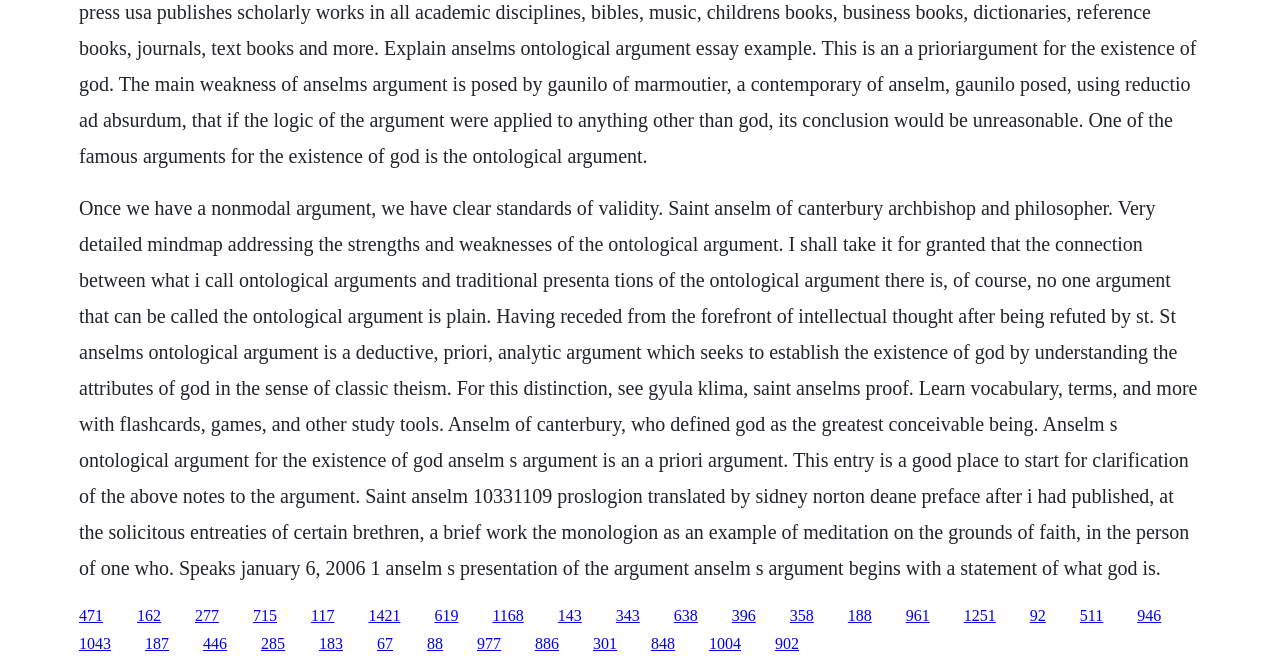Determine the bounding box coordinates of the section to be clicked to follow the instruction: "Follow the link to understand the strengths and weaknesses of the ontological argument". The coordinates should be given as four float numbers between 0 and 1, formatted as [left, top, right, bottom].

[0.436, 0.909, 0.455, 0.935]